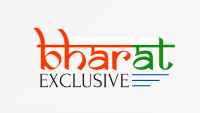Summarize the image with a detailed description that highlights all prominent details.

The image features the logo of "Bharat Exclusive," a prominent name in the realm of media and marketing. The design showcases the word "bharat" in a bold, stylized font, combining shades of orange and green, which symbolize the colors of the Indian flag. This choice of colors evokes a sense of patriotism and connection to India's cultural heritage. Below the word "bharat," the term "EXCLUSIVE" is displayed in a sleek, modern font, suggesting a focus on unique and high-quality content. The overall aesthetic of the logo conveys a blend of tradition and contemporary style, reflecting the company's commitment to delivering insightful and relevant media coverage.